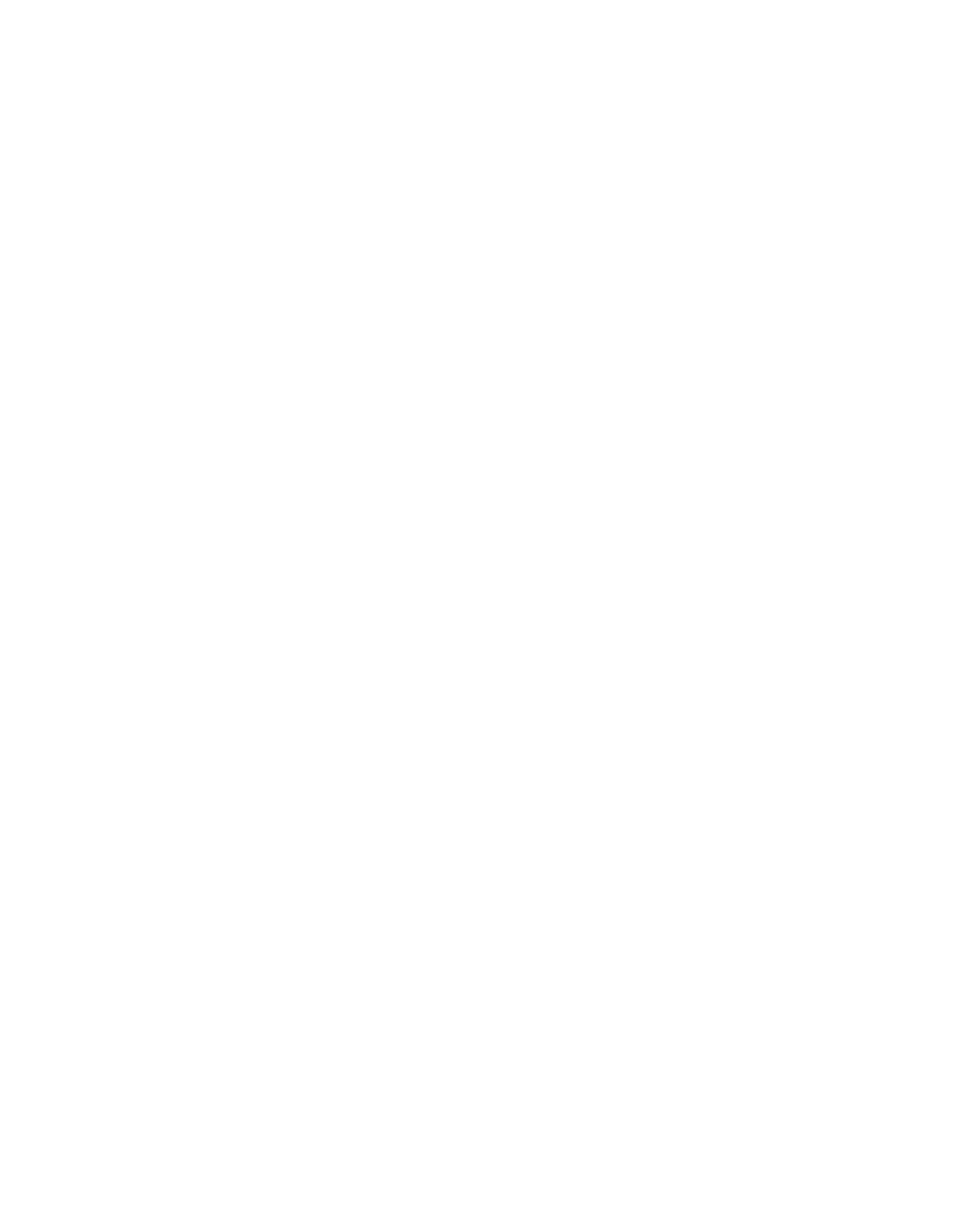What is the phone number for click and collect?
Examine the image and provide an in-depth answer to the question.

I found the phone number by looking at the link element with the text '(08) 9284 9884' which is located in the first LayoutTable element.